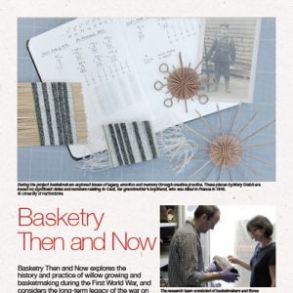Describe the image with as much detail as possible.

The image showcases the "Basketry Then and Now" project, which delves into the historical and contemporary practices of willow growing and basketmaking, particularly in the context of events surrounding the First World War. The composition features a variety of elements related to basketry, including woven materials, tools, and decorative circular pieces. In one section, a researcher is seen handling archival materials, possibly examining historical documents or artifacts related to the craft. The caption highlights the project's aim to explore the lasting impact of the war on basketmaking traditions and encourages viewers to engage with its themes.